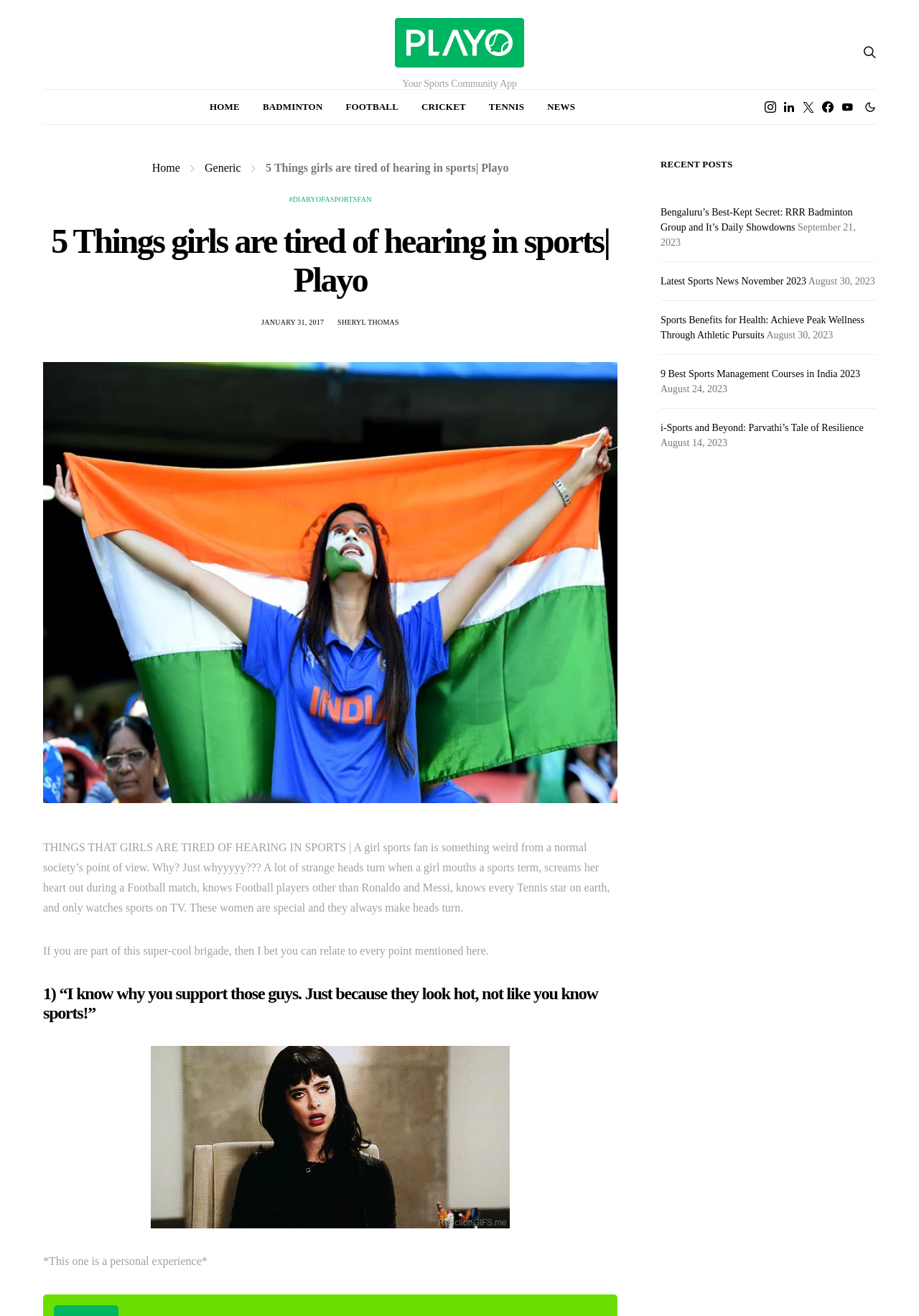Provide the bounding box coordinates of the HTML element this sentence describes: "January 31, 2017". The bounding box coordinates consist of four float numbers between 0 and 1, i.e., [left, top, right, bottom].

[0.284, 0.242, 0.353, 0.248]